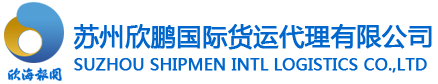Please answer the following question using a single word or phrase: 
What are the colors of the emblem?

Blue and yellow